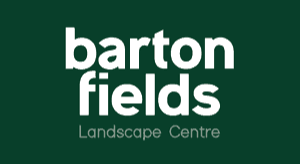What is the font size of 'Landscape Centre' compared to 'Barton Fields'?
Use the screenshot to answer the question with a single word or phrase.

Smaller